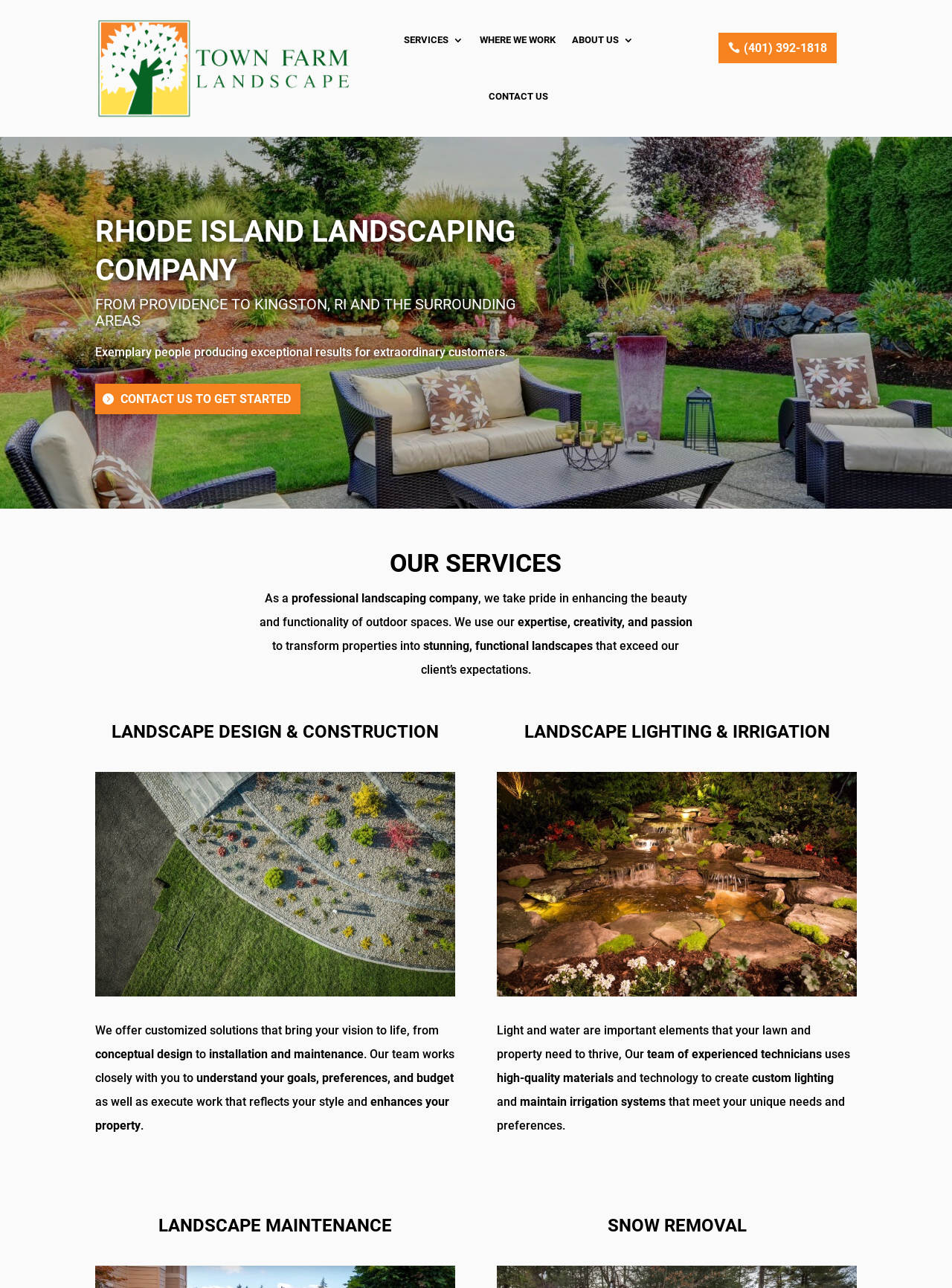Find the bounding box coordinates for the element described here: "Services".

[0.424, 0.009, 0.487, 0.053]